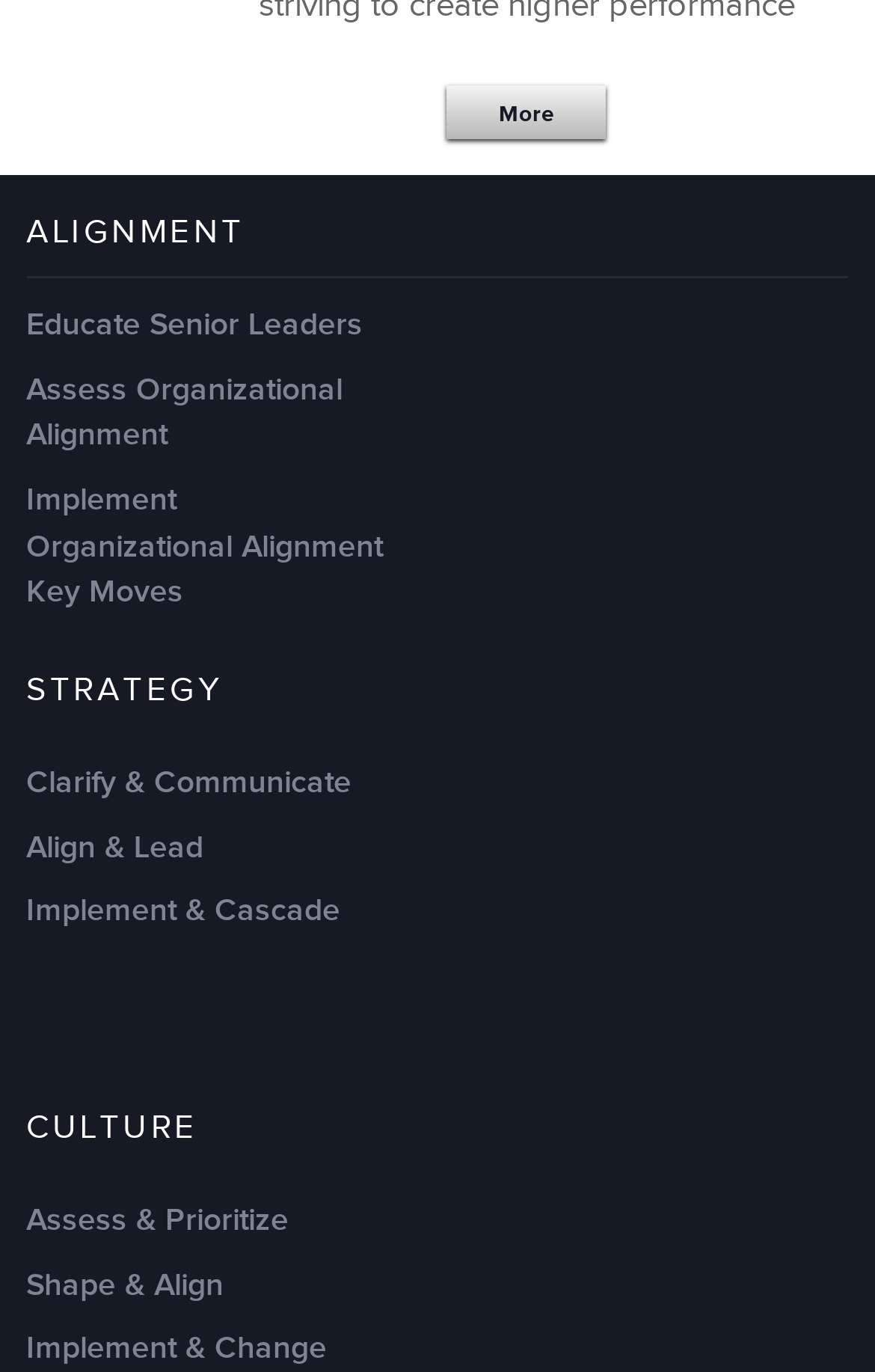Consider the image and give a detailed and elaborate answer to the question: 
What is the date mentioned on the webpage?

I found the date 'Feb 20, 2019' on the webpage, which is located at the top section of the page, above the links and headings.